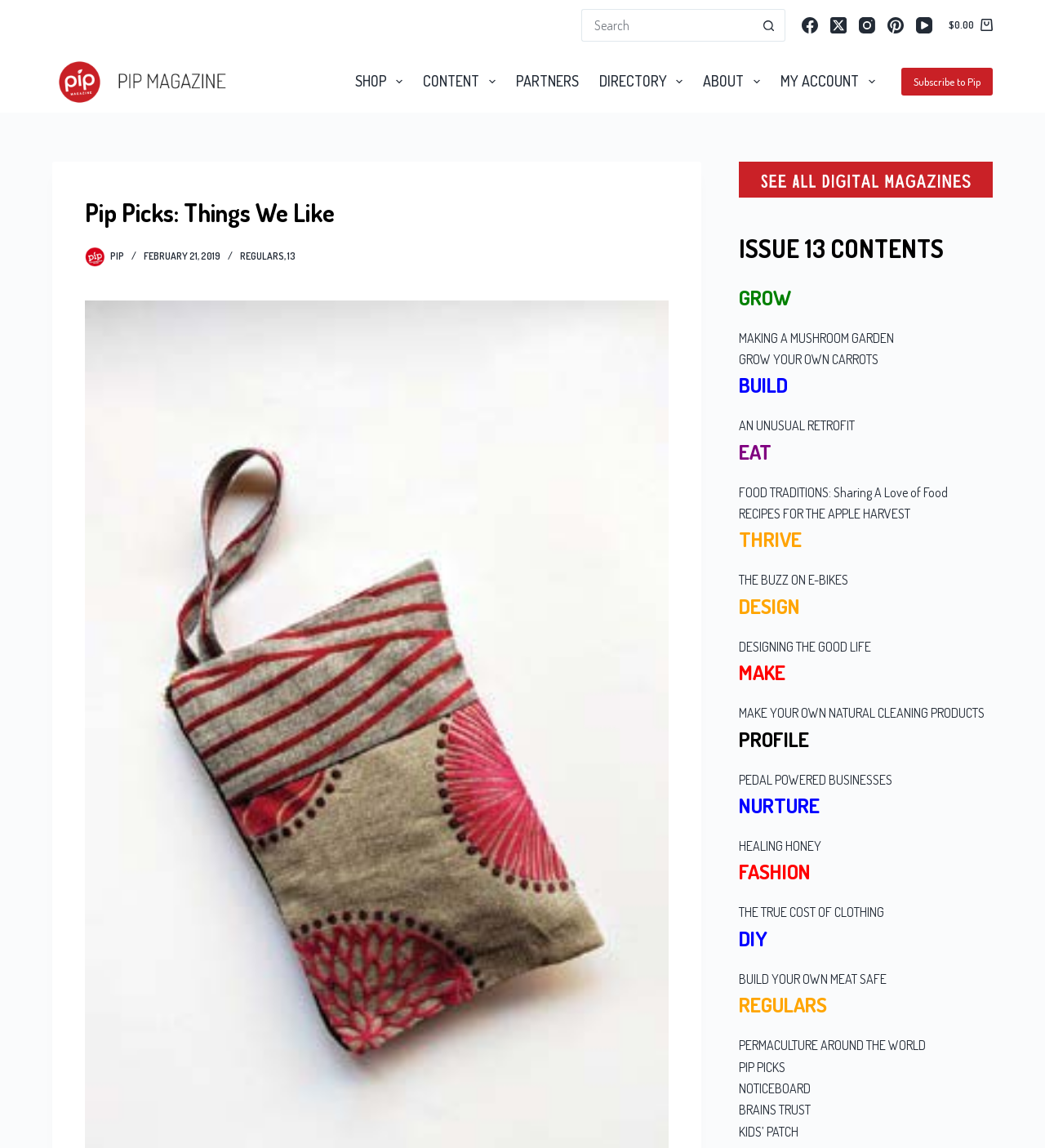Please examine the image and provide a detailed answer to the question: What is the current issue number?

I found the answer by looking at the heading 'ISSUE 13 CONTENTS' located in the middle of the webpage.